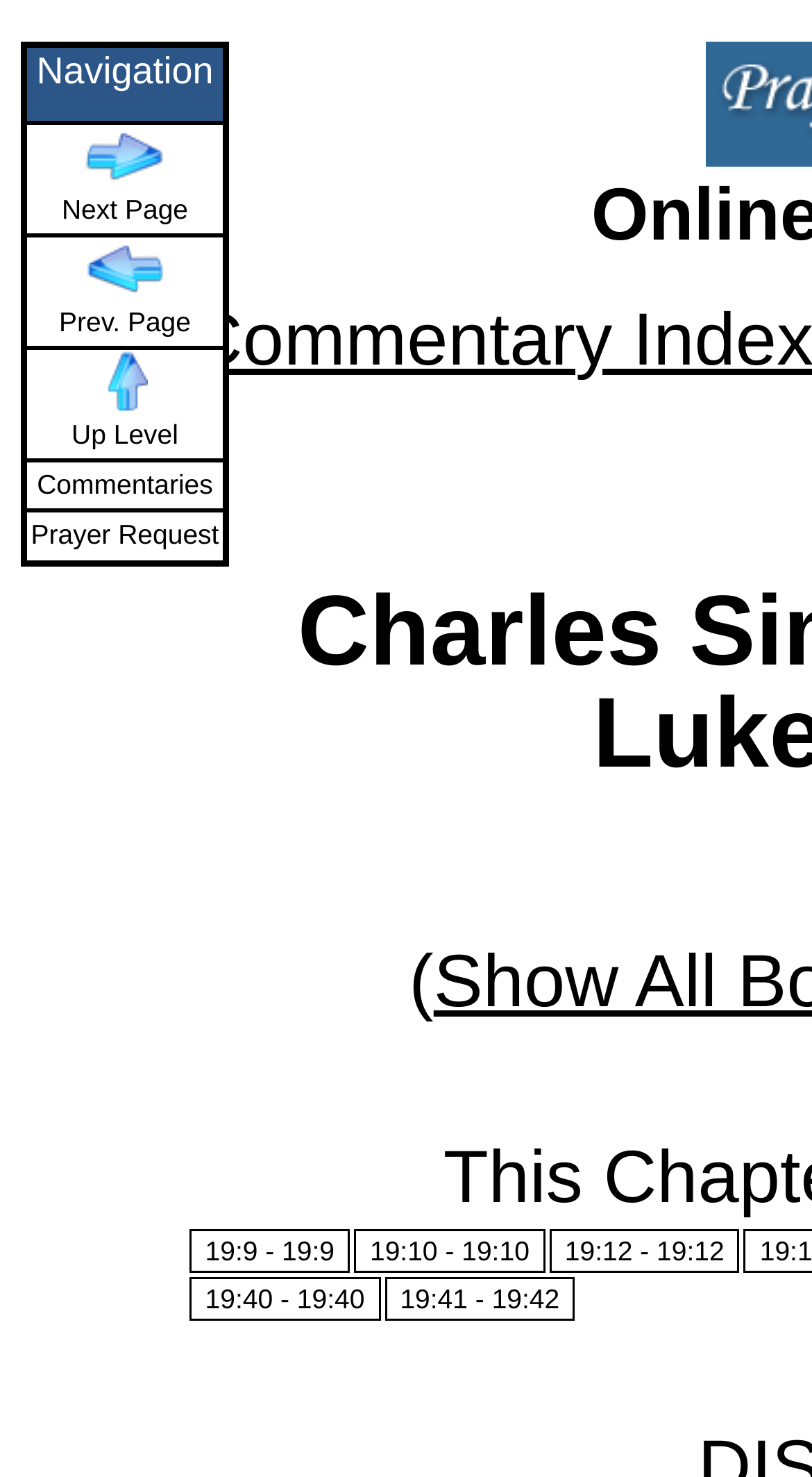Generate a comprehensive description of the webpage.

This webpage is a commentary on Luke 19:14 by Charles Simeon. At the top, there is a title "Charles Simeon Commentary - Luke 19:14 - 19:14" followed by an opening parenthesis. Below the title, there are several links to other commentaries on Luke, including 19:9-19:10, 19:12, 19:40-19:42, arranged horizontally from left to right.

On the left side of the page, there is a table with five rows, each containing a grid cell with a specific function. The first row has a grid cell labeled "Navigation". The second row has a grid cell labeled "Next Page" with a small image to its right. The third row has a grid cell labeled "Prev. Page" with a small image to its right. The fourth row has a grid cell labeled "Up Level" with a small image to its right. The fifth row has a grid cell labeled "Commentaries". Below this row, there is another grid cell labeled "Prayer Request".

The overall layout is organized, with clear headings and concise text, making it easy to navigate and find specific commentaries on Luke.